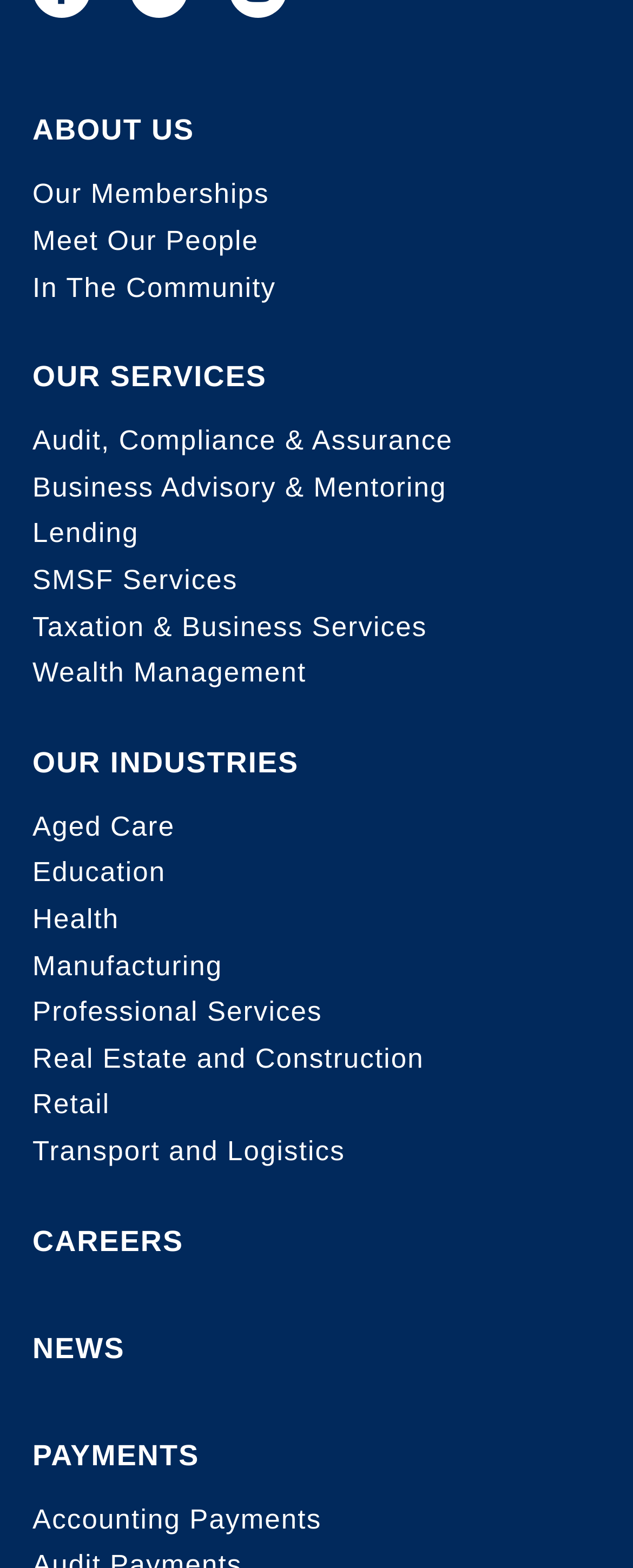What is the purpose of the 'PAYMENTS' link?
Using the information presented in the image, please offer a detailed response to the question.

The 'PAYMENTS' link is likely provided for clients to make payments to the company, as evidenced by the sub-link 'Accounting Payments'.